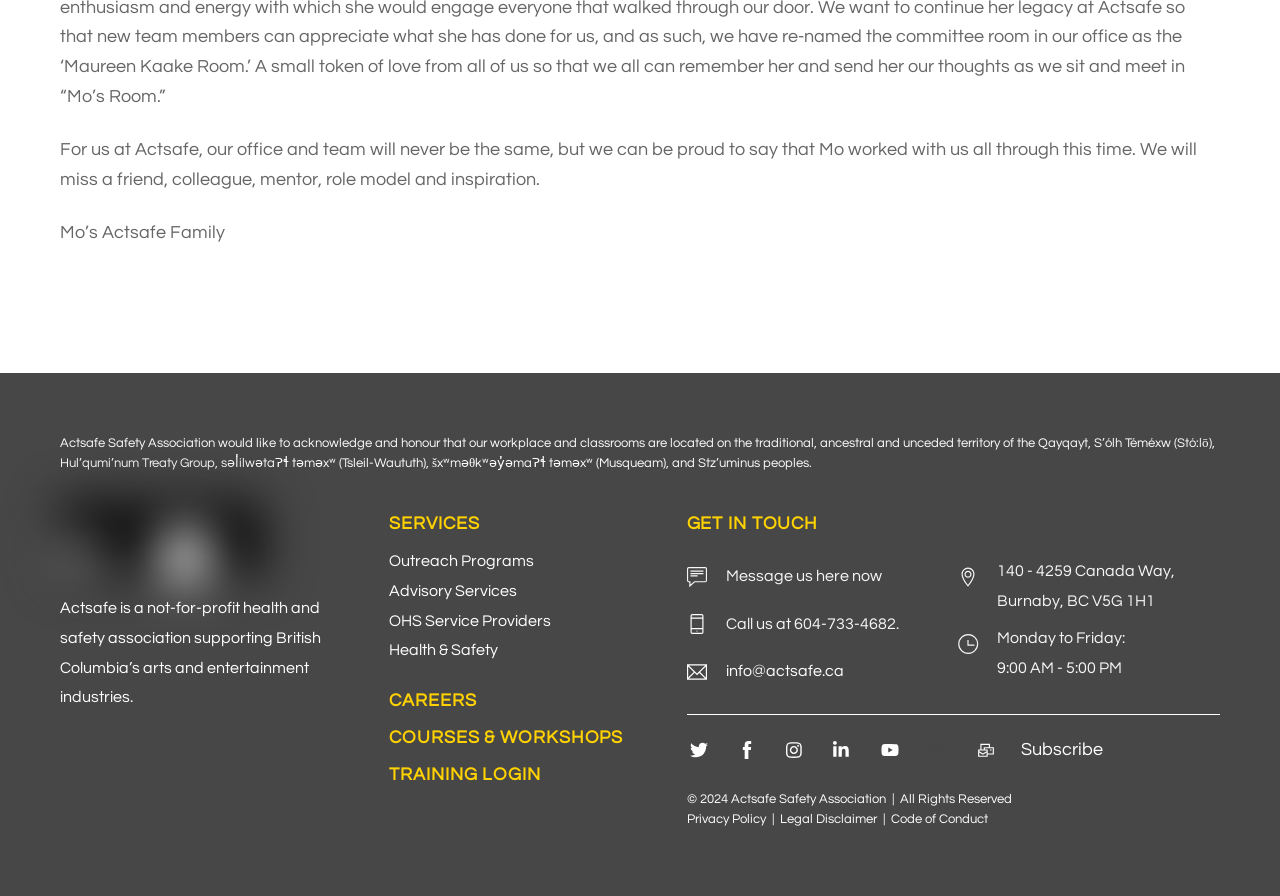Determine the bounding box coordinates of the element that should be clicked to execute the following command: "Click on GET IN TOUCH".

[0.536, 0.575, 0.639, 0.595]